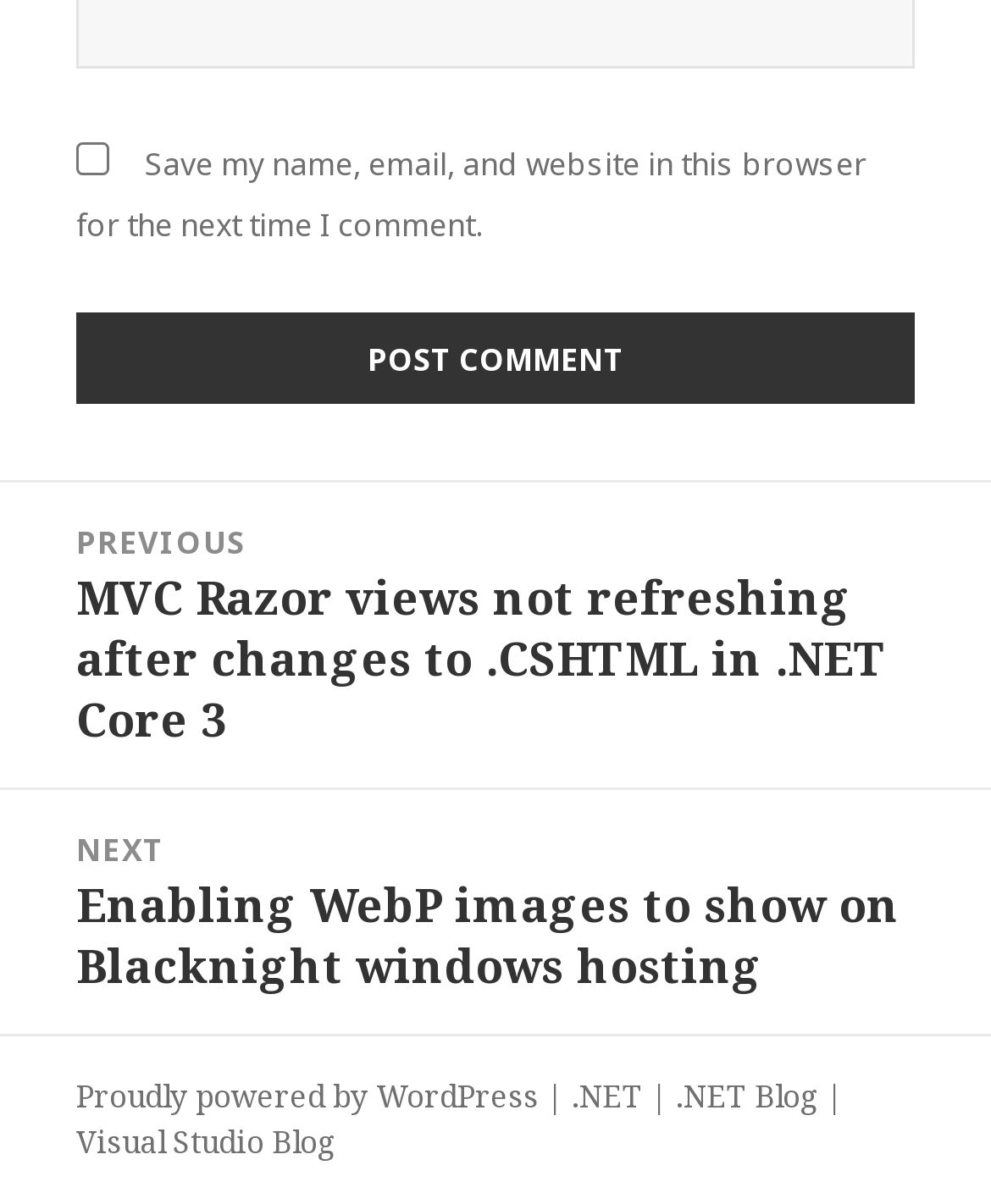Please reply to the following question with a single word or a short phrase:
How many links are in the navigation section?

2